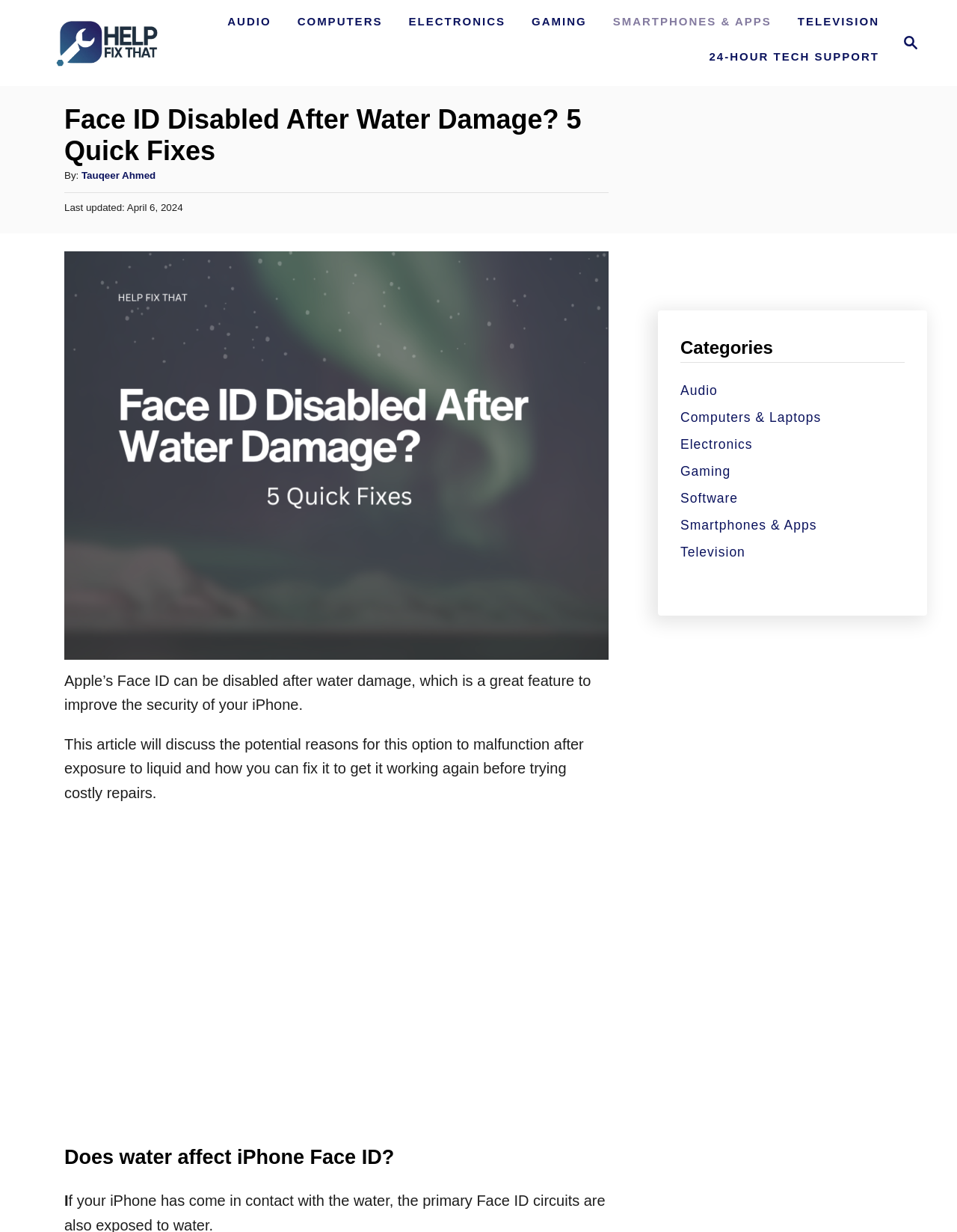Based on the description "24-Hour Tech Support", find the bounding box of the specified UI element.

[0.733, 0.035, 0.927, 0.057]